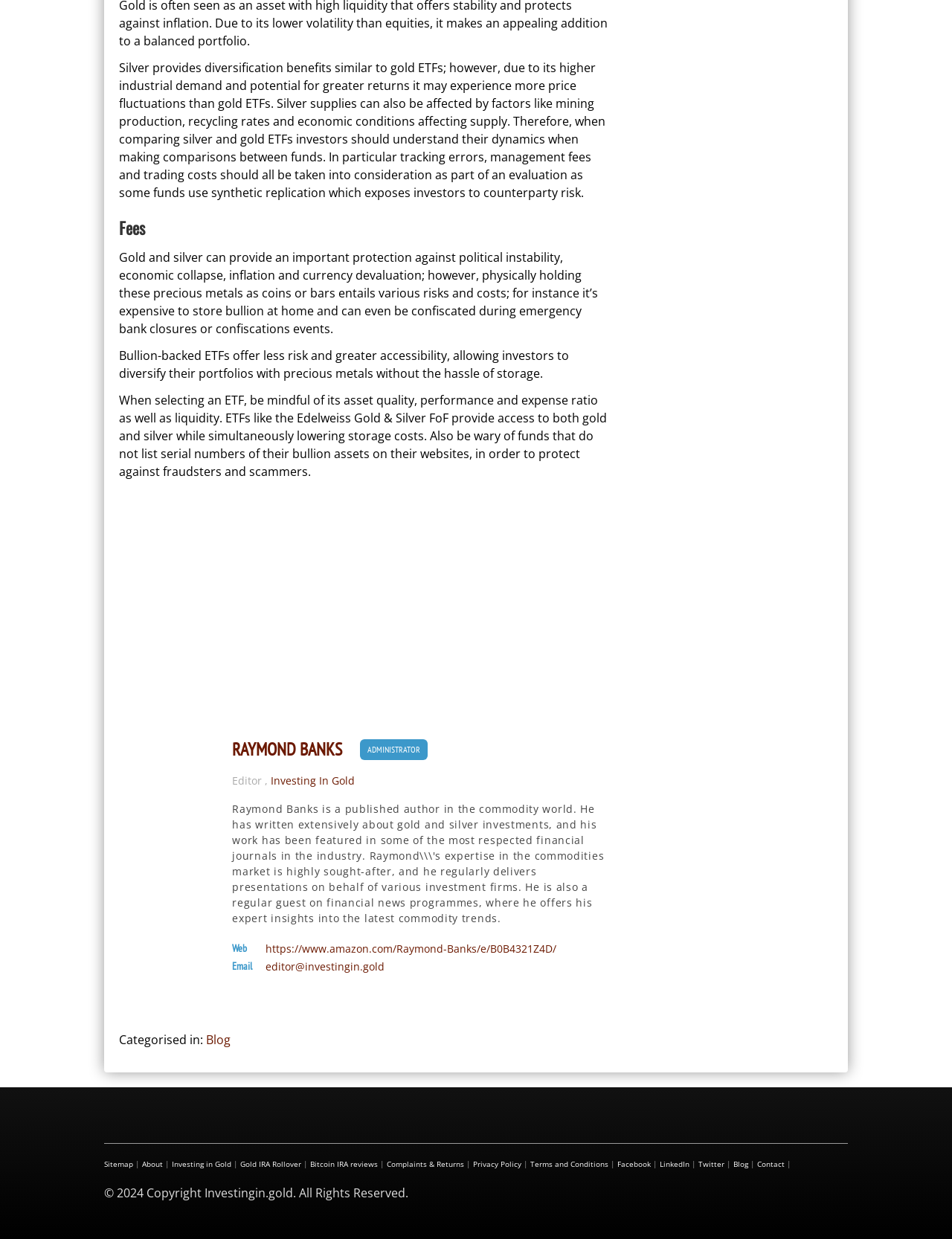What is the purpose of bullion-backed ETFs?
Please give a detailed answer to the question using the information shown in the image.

According to the text, bullion-backed ETFs offer a way to diversify a portfolio with precious metals without the hassle of storage, providing less risk and greater accessibility compared to physically holding gold and silver.